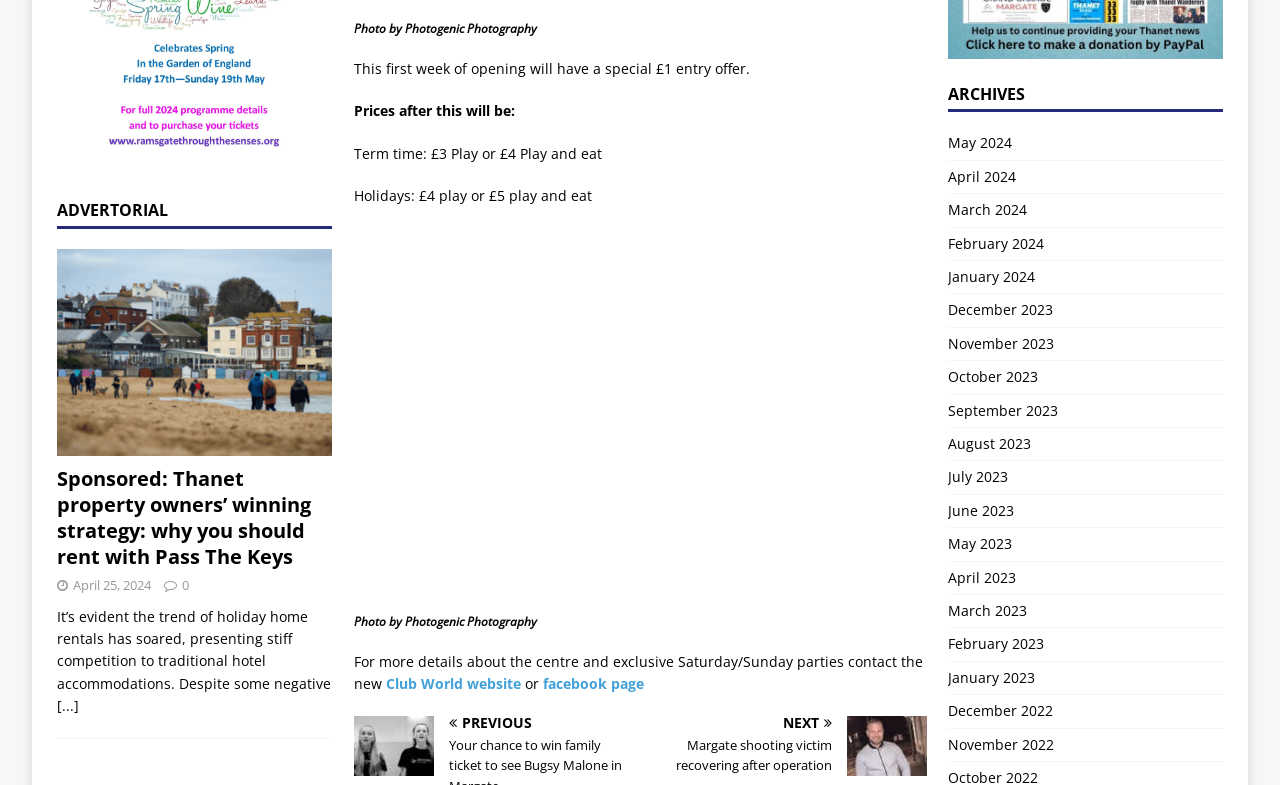What is the special offer for the first week of opening?
Answer the question with detailed information derived from the image.

The webpage mentions that the first week of opening will have a special £1 entry offer, which is a discounted price for visitors.